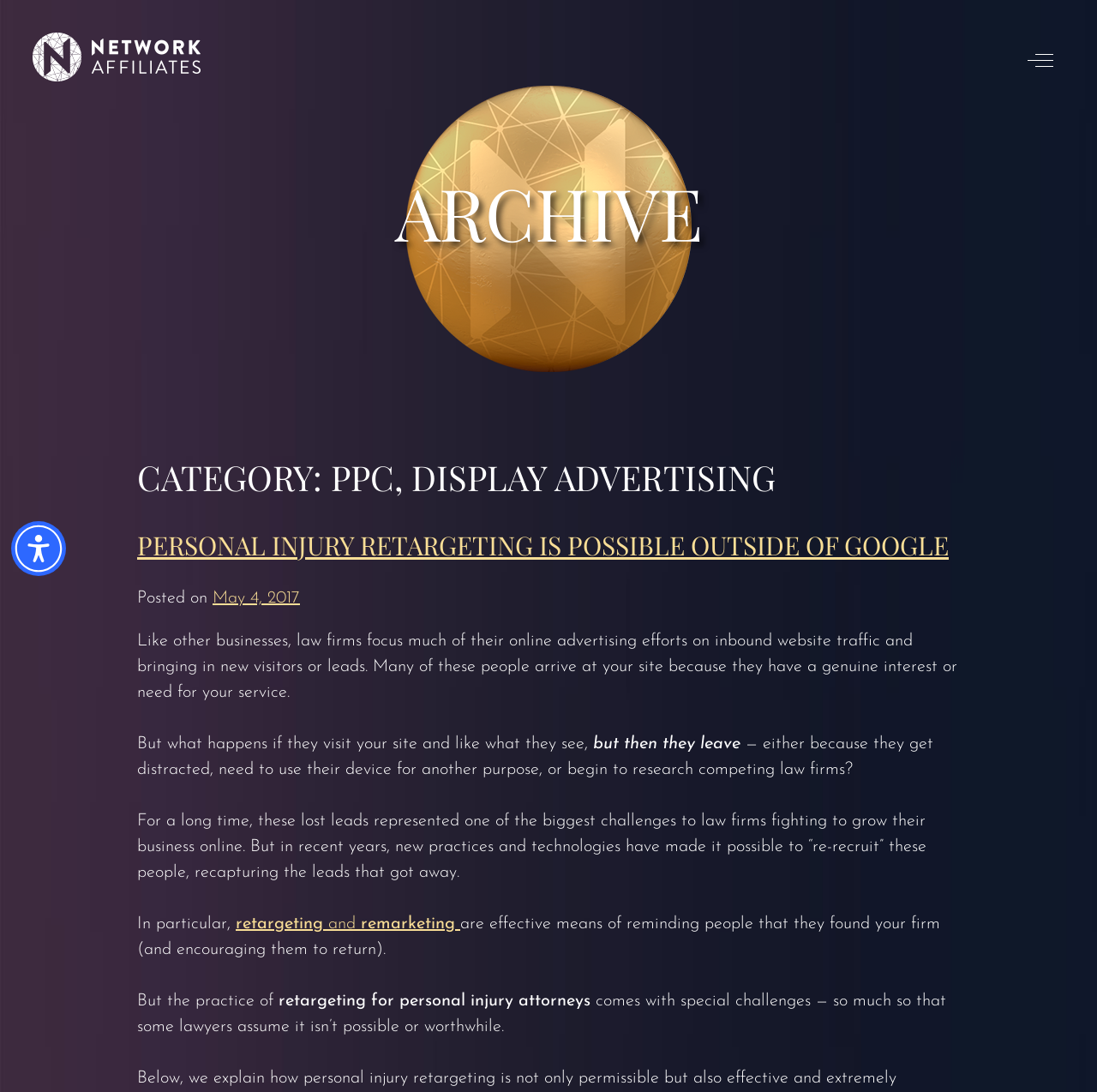Identify the bounding box coordinates of the region I need to click to complete this instruction: "Click the ABOUT US link".

[0.579, 0.201, 0.9, 0.251]